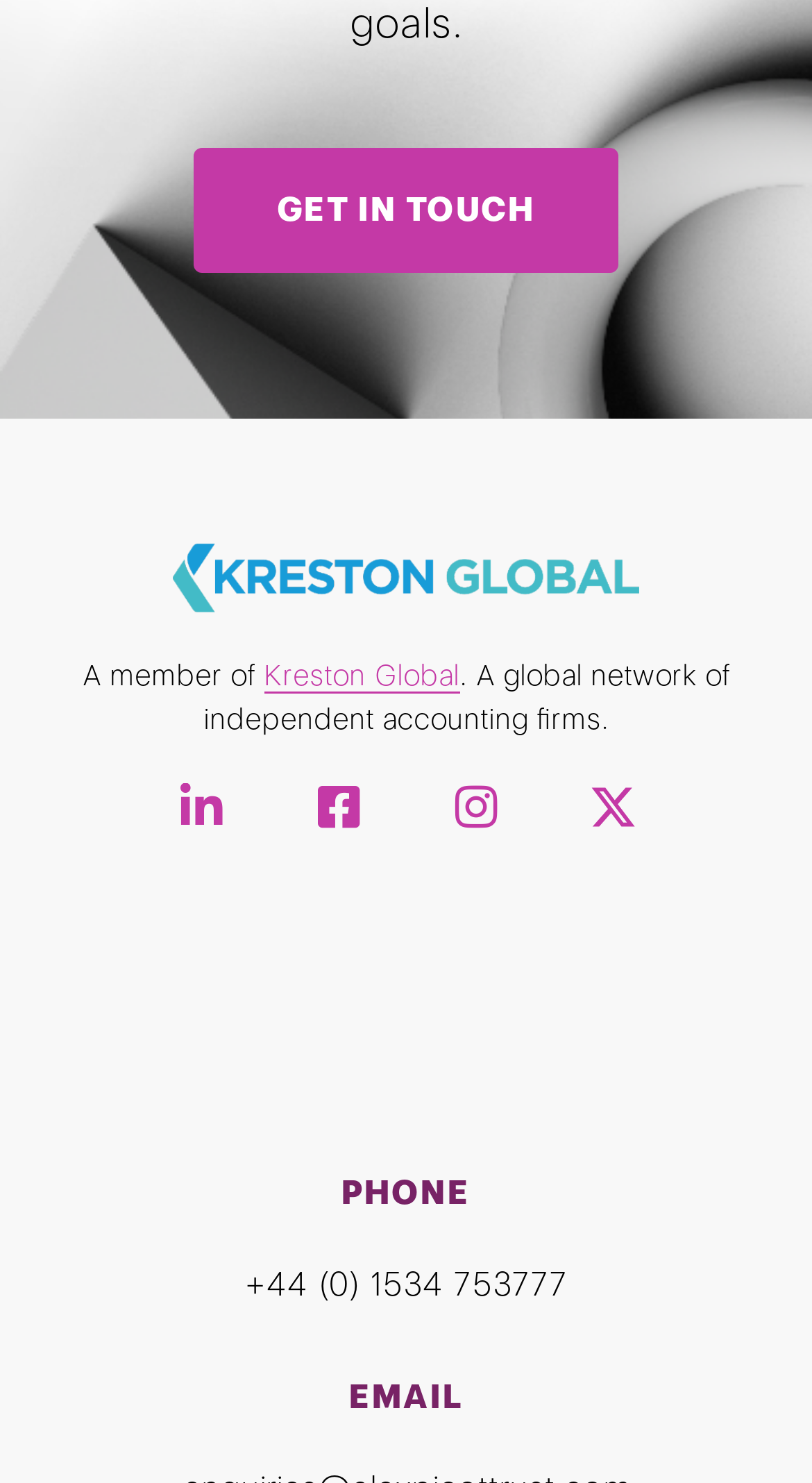How many social media links are there?
Please use the image to provide a one-word or short phrase answer.

4